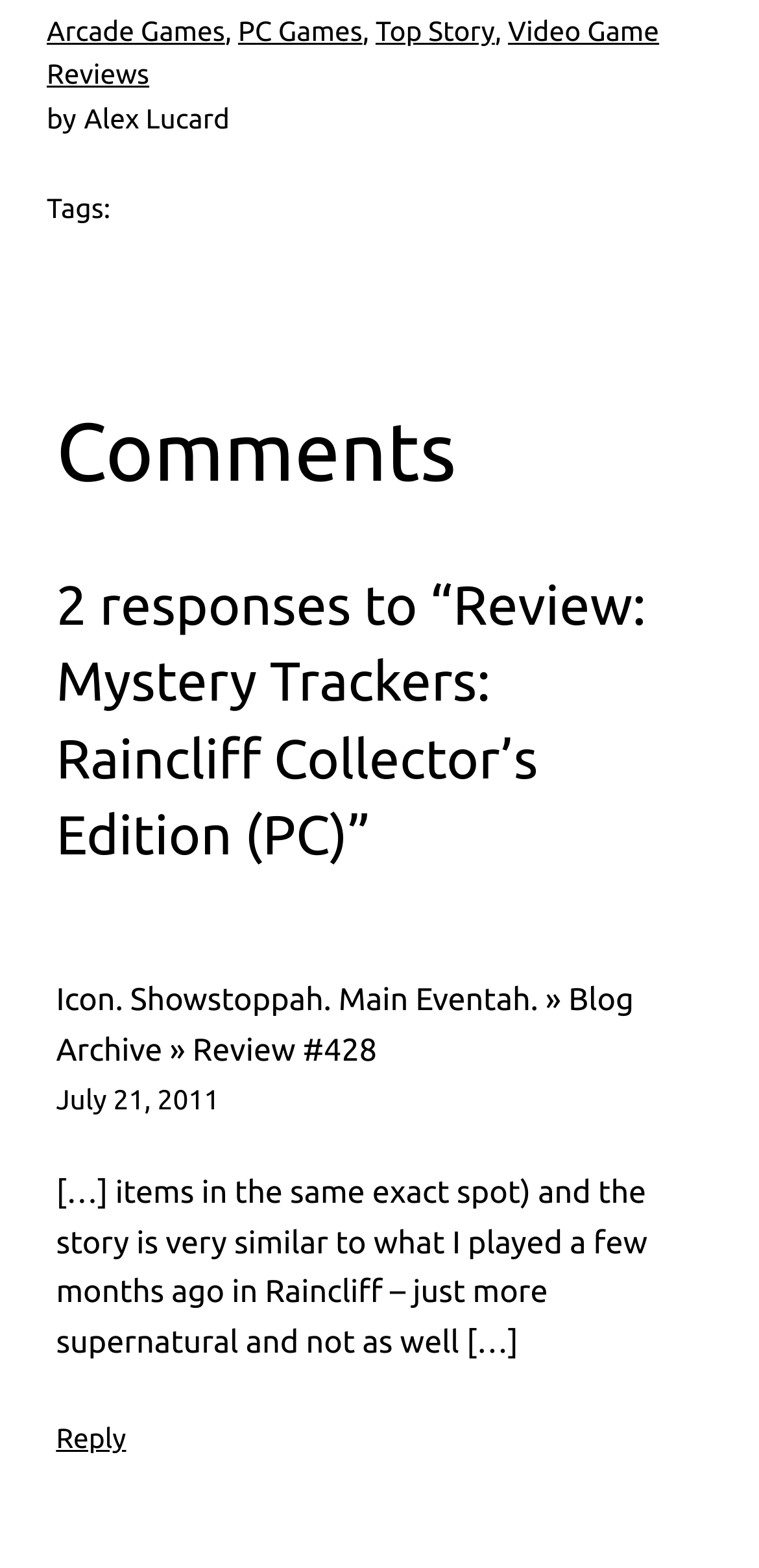How many responses are there to the review?
Ensure your answer is thorough and detailed.

The heading '2 responses to “Review: Mystery Trackers: Raincliff Collector’s Edition (PC)”' indicates that there are 2 responses to the review.